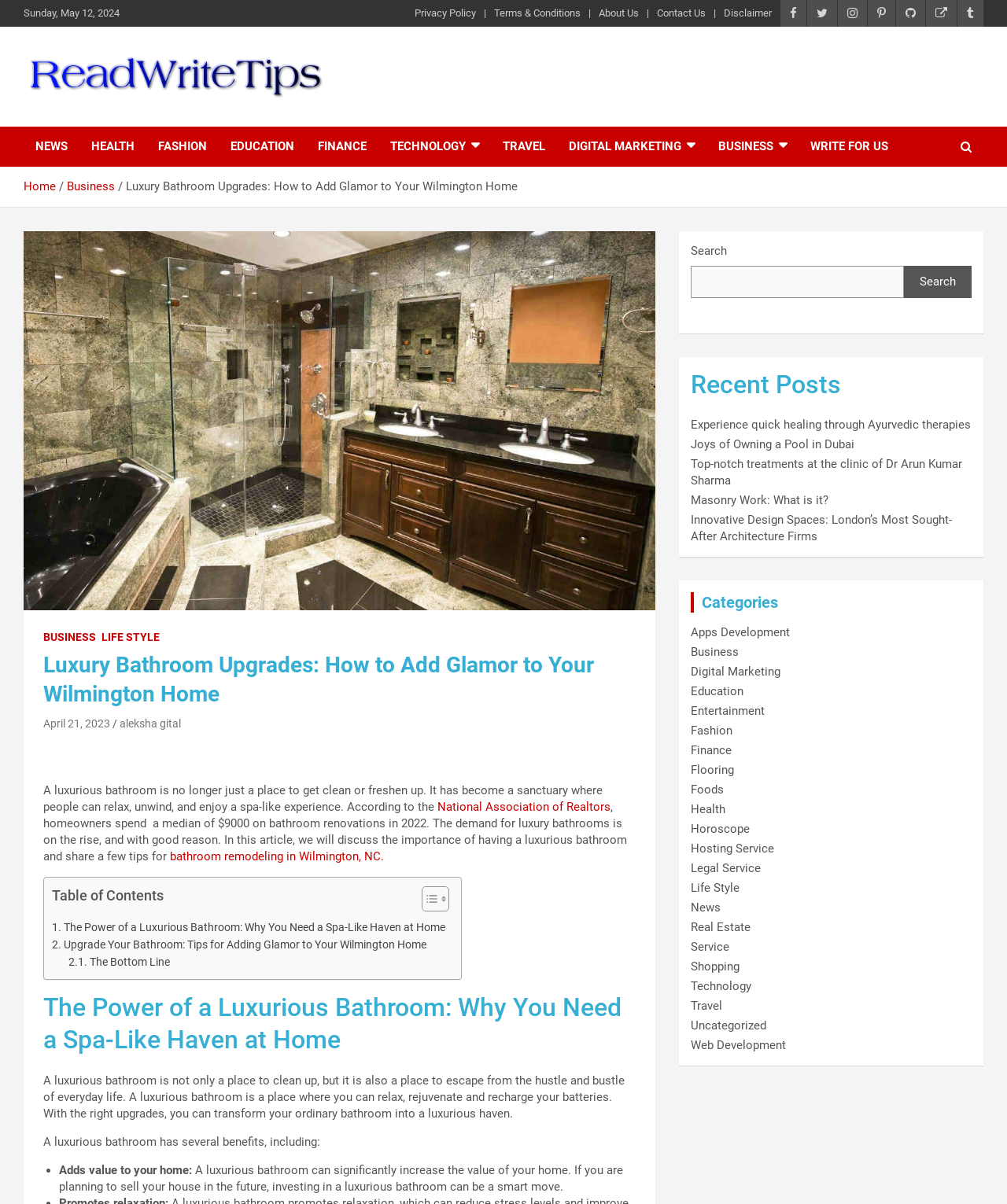Use a single word or phrase to answer the following:
What is the category of the article 'Experience quick healing through Ayurvedic therapies'?

Health